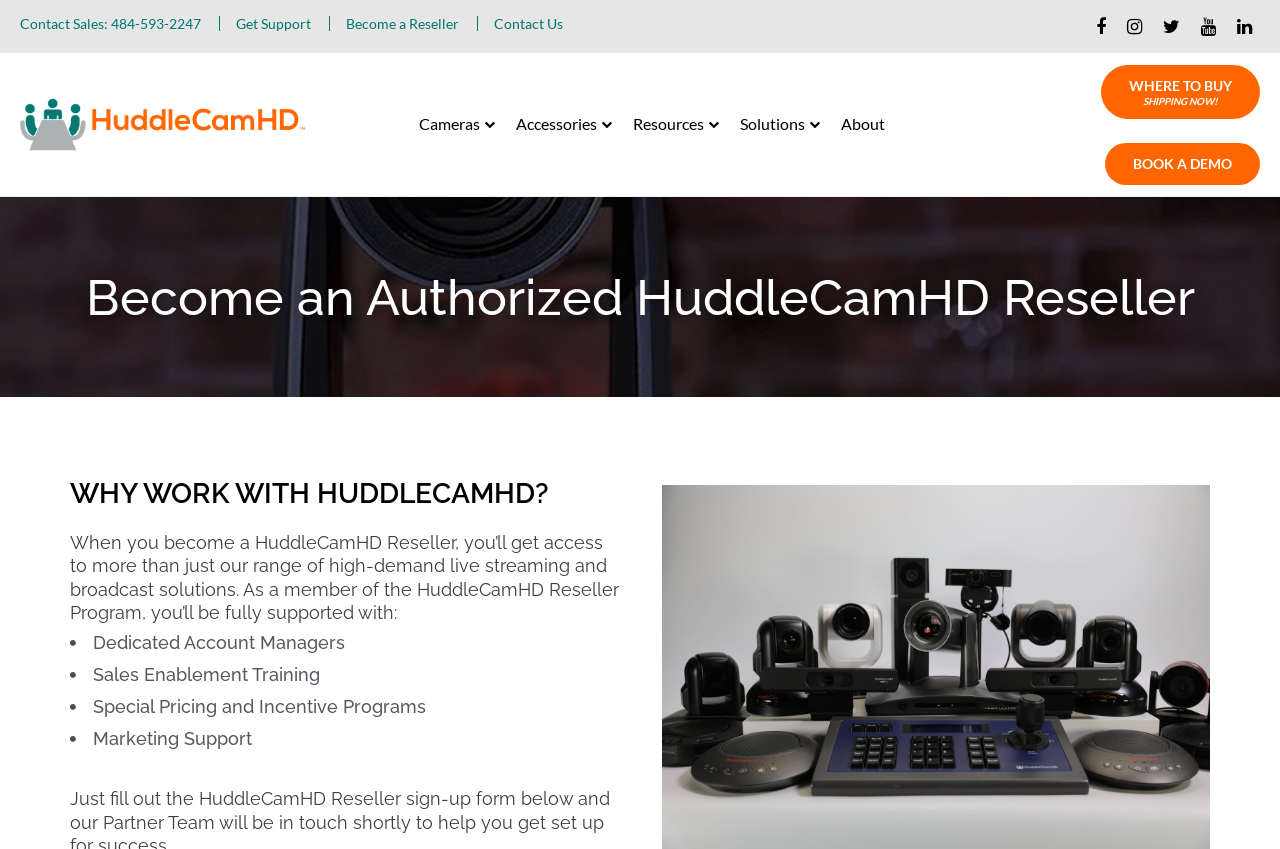What are the benefits of becoming a HuddleCamHD Reseller?
Please answer using one word or phrase, based on the screenshot.

Dedicated Account Managers, Sales Enablement Training, Special Pricing and Incentive Programs, Marketing Support